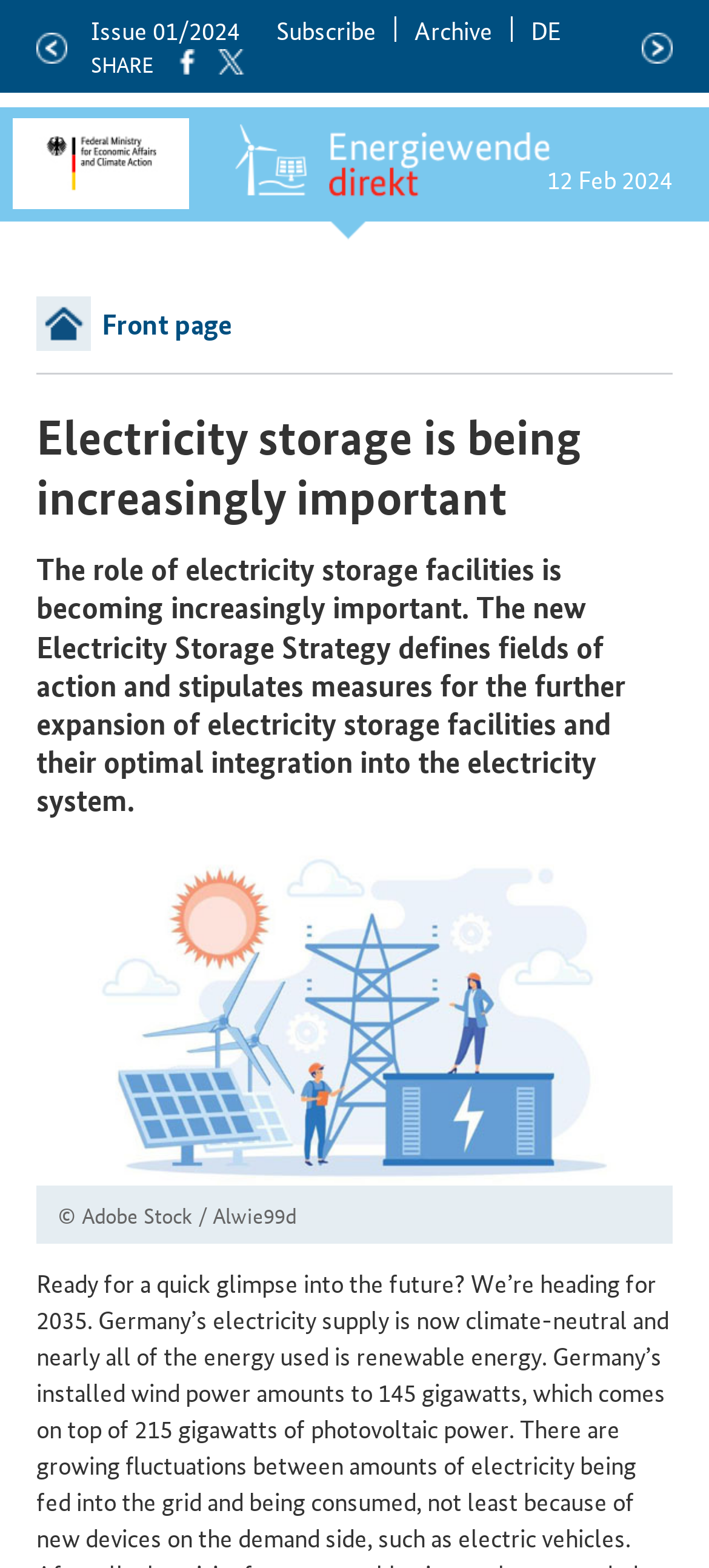How many social media links are available?
Look at the image and respond with a single word or a short phrase.

2